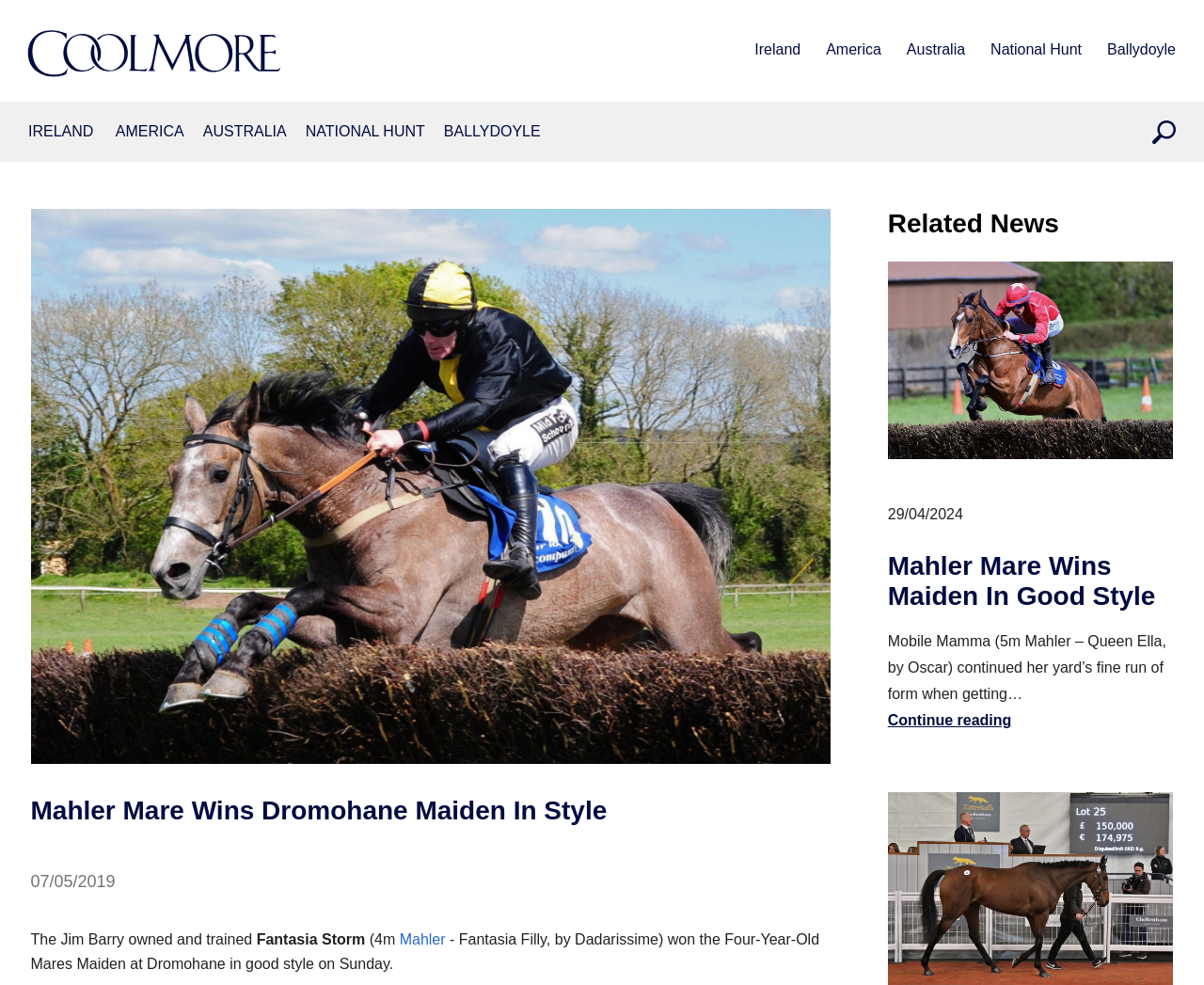Identify the main heading from the webpage and provide its text content.

Mahler Mare Wins Dromohane Maiden In Style